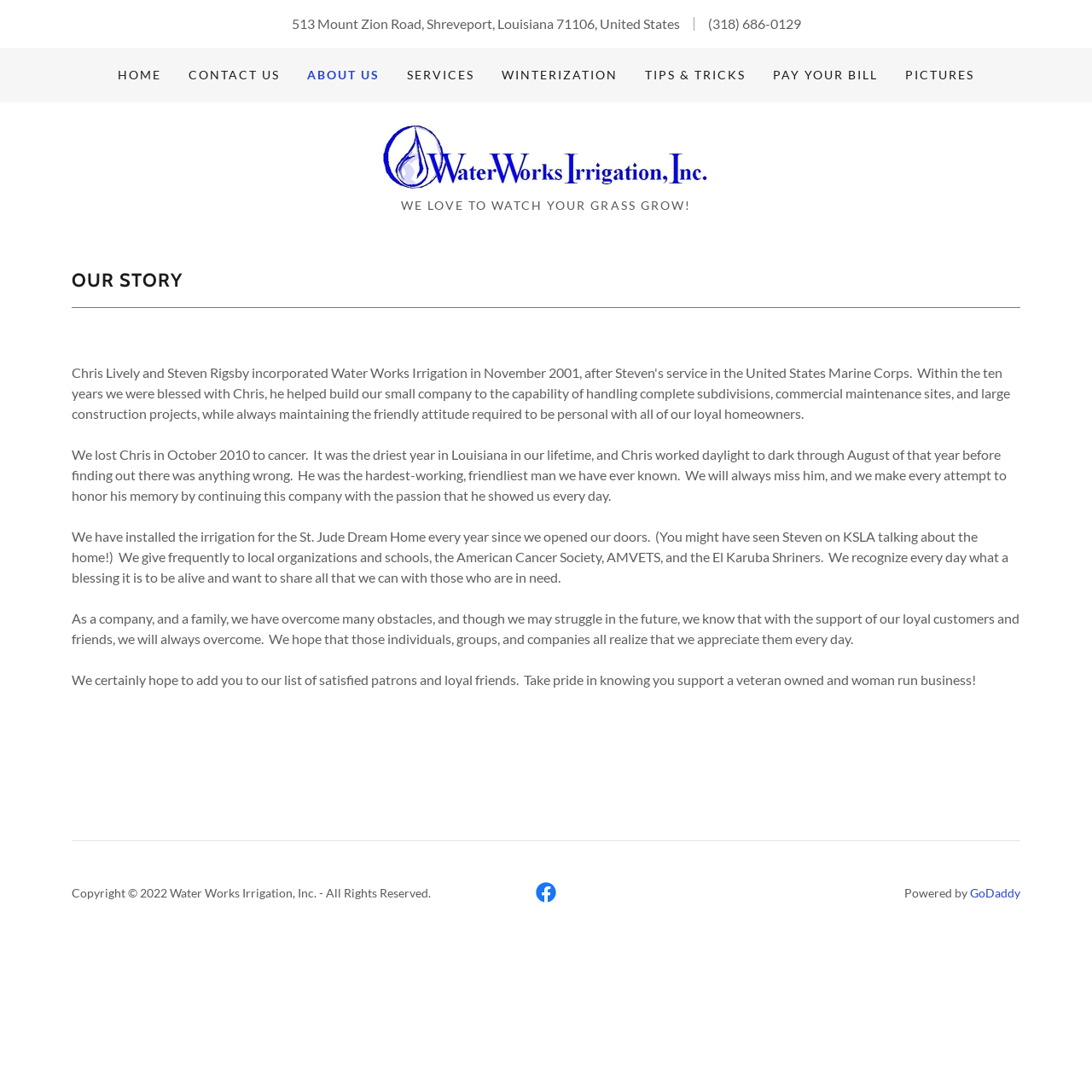Find the coordinates for the bounding box of the element with this description: "CONTACT US".

[0.168, 0.055, 0.261, 0.083]